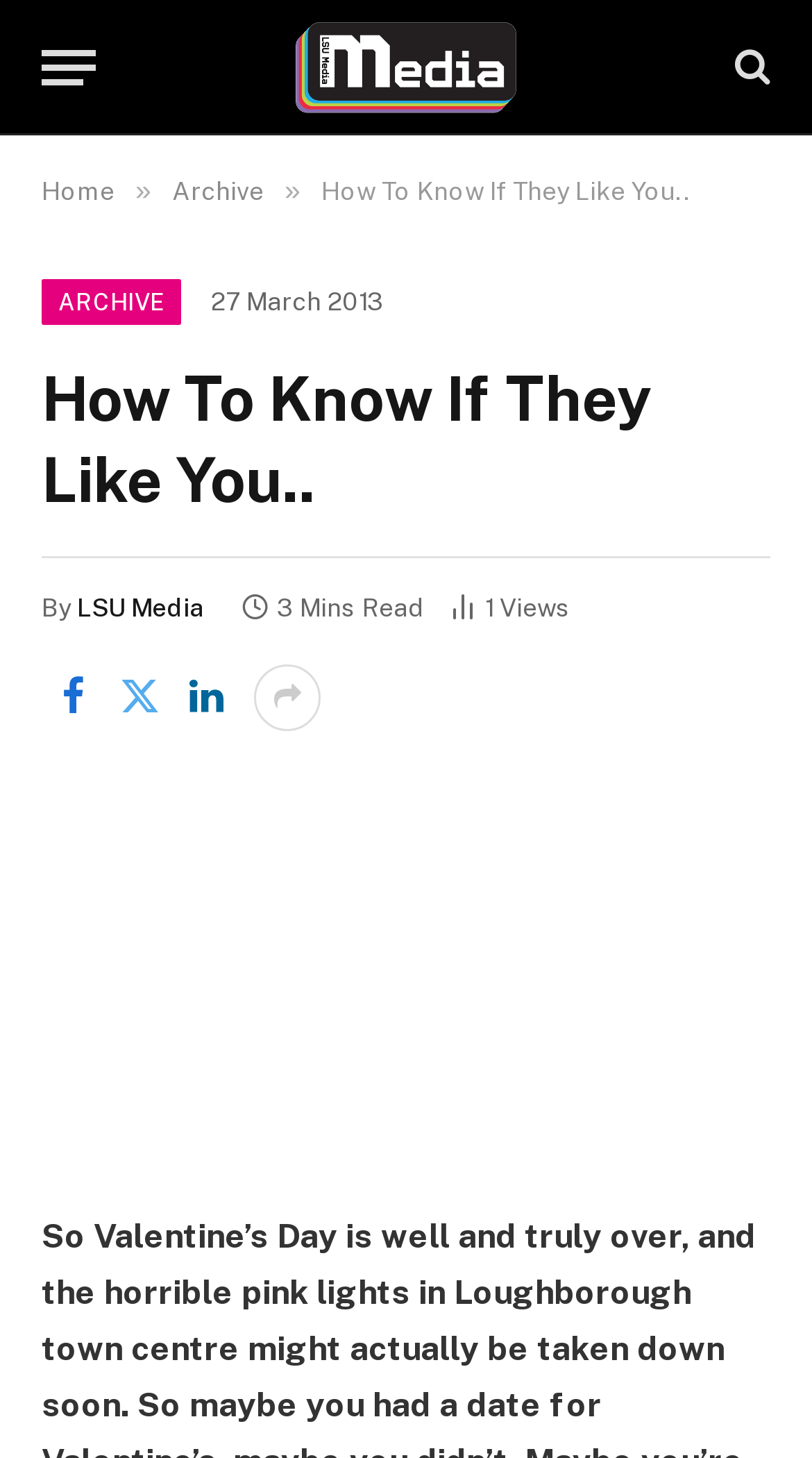Determine the bounding box coordinates of the region I should click to achieve the following instruction: "view March 2016". Ensure the bounding box coordinates are four float numbers between 0 and 1, i.e., [left, top, right, bottom].

None